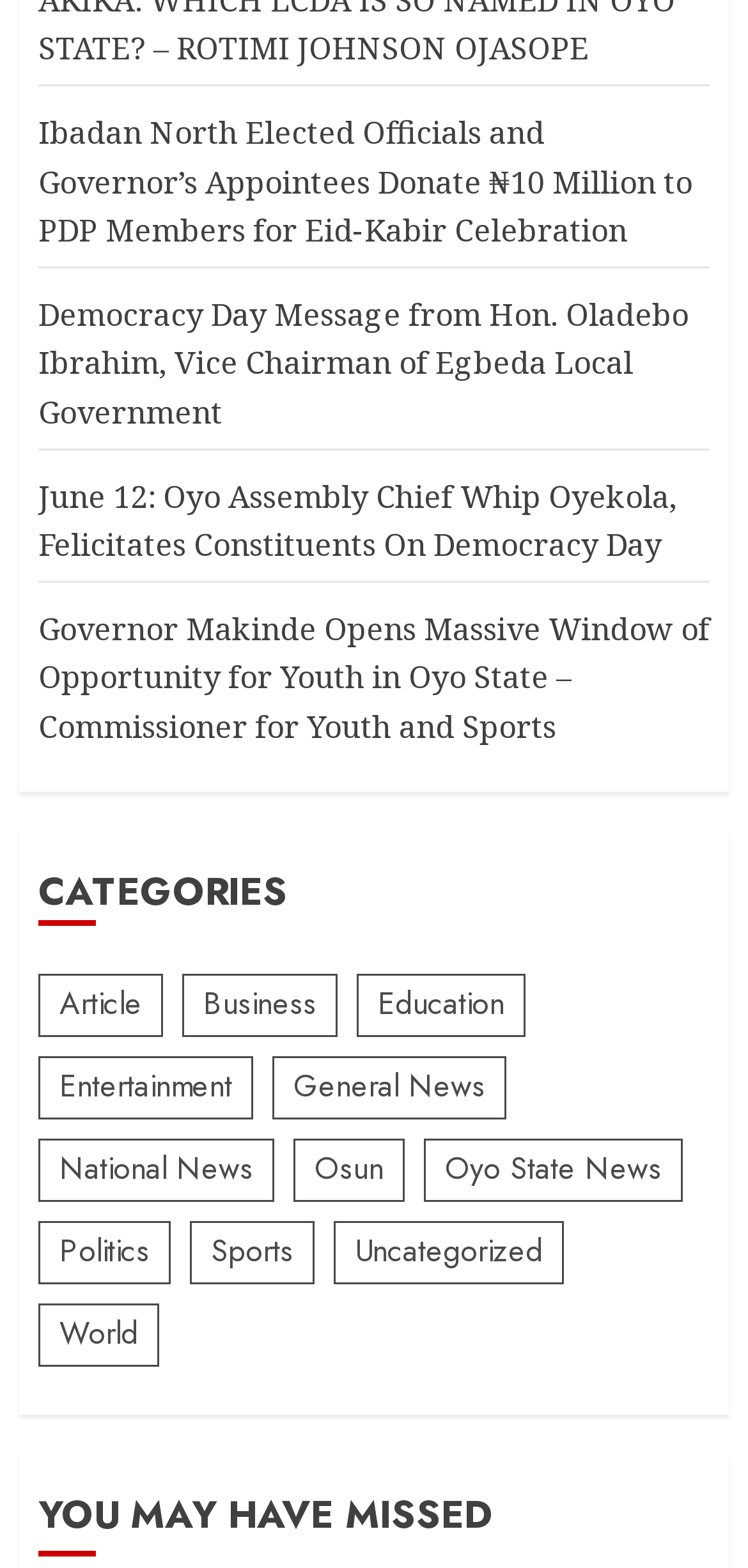Locate the bounding box coordinates of the clickable area needed to fulfill the instruction: "Check out the latest Sports news".

[0.254, 0.778, 0.421, 0.819]